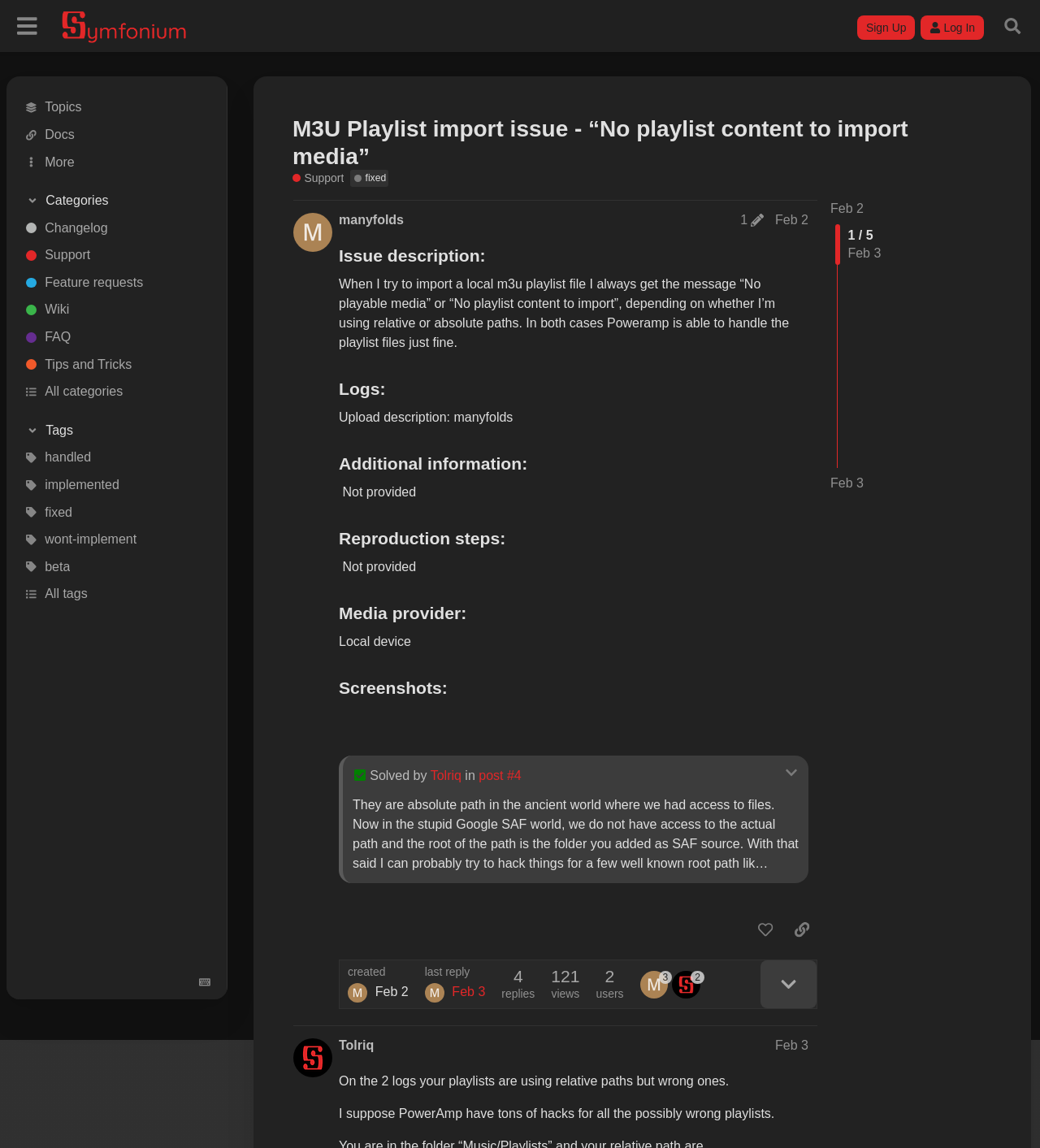What is the button on the top right corner of the webpage?
Please provide a comprehensive answer based on the information in the image.

The button on the top right corner of the webpage is 'Sign Up', which is likely a button to create a new account on the website.